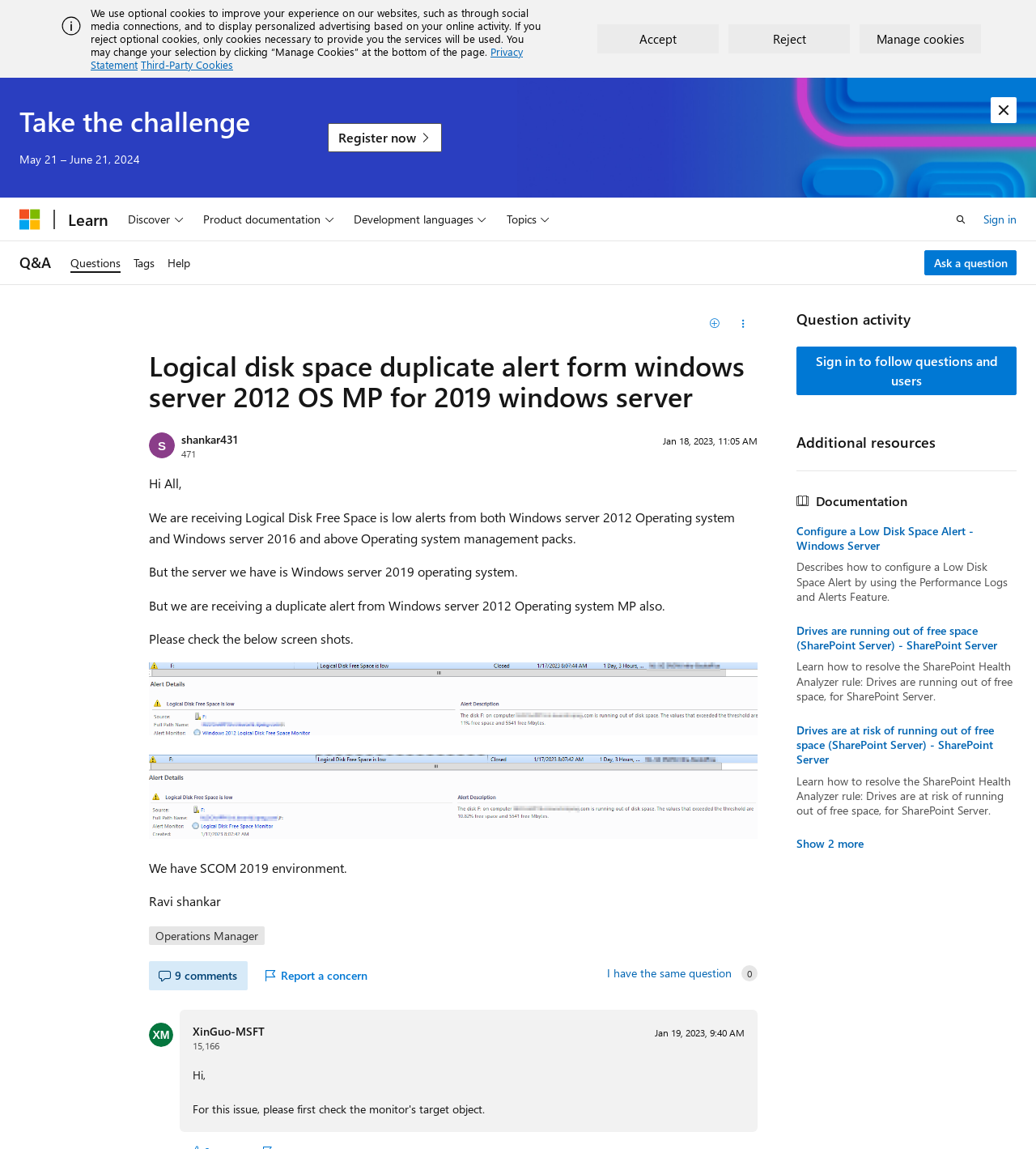Please mark the bounding box coordinates of the area that should be clicked to carry out the instruction: "Click the 'Sign in' link".

[0.949, 0.182, 0.981, 0.2]